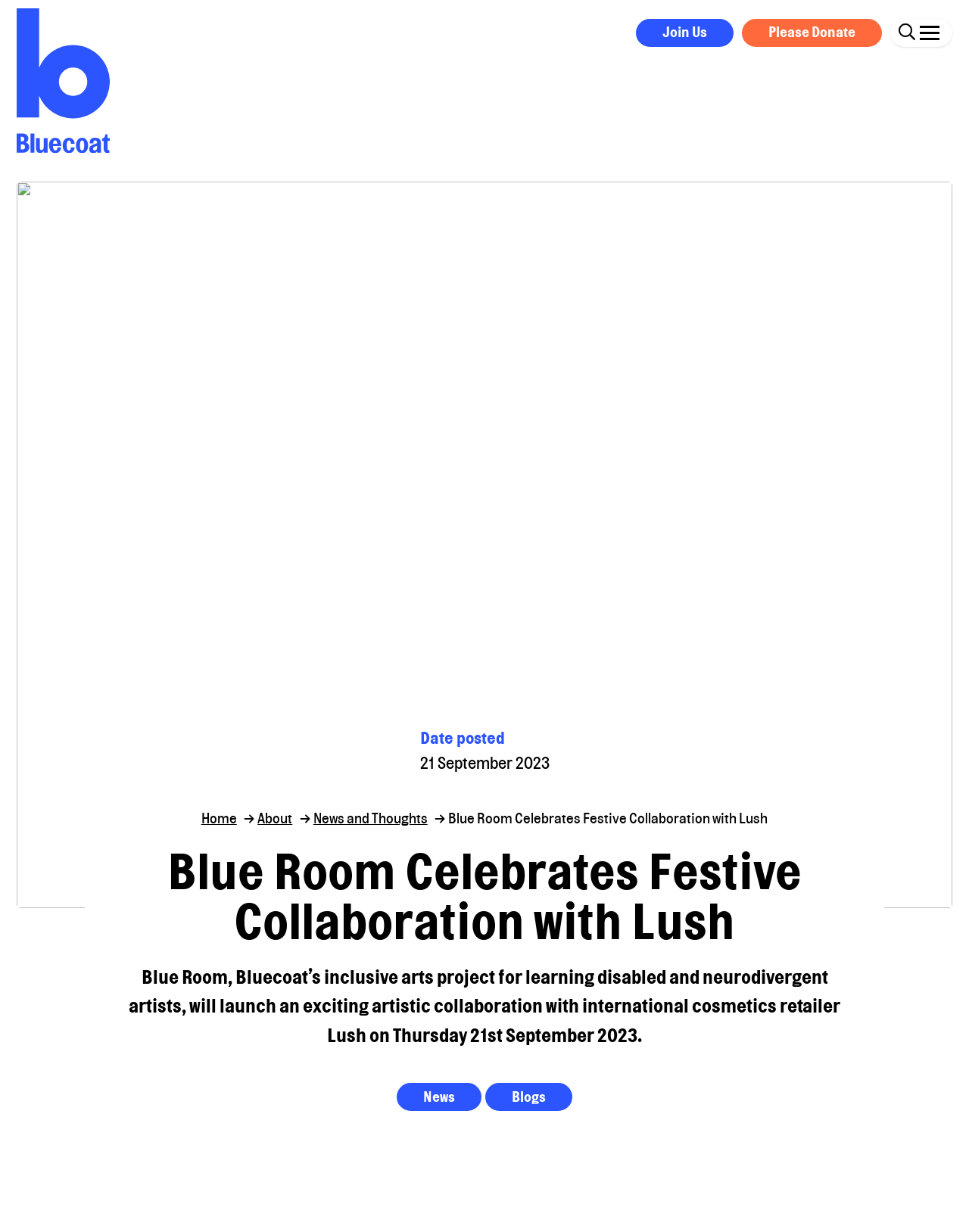Using the image as a reference, answer the following question in as much detail as possible:
What is the purpose of the button with the text 'Click this button to open and close the navigation menu overlay'?

The purpose of the button can be inferred from its description 'Click this button to open and close the navigation menu overlay' which is located near the top-right corner of the webpage.